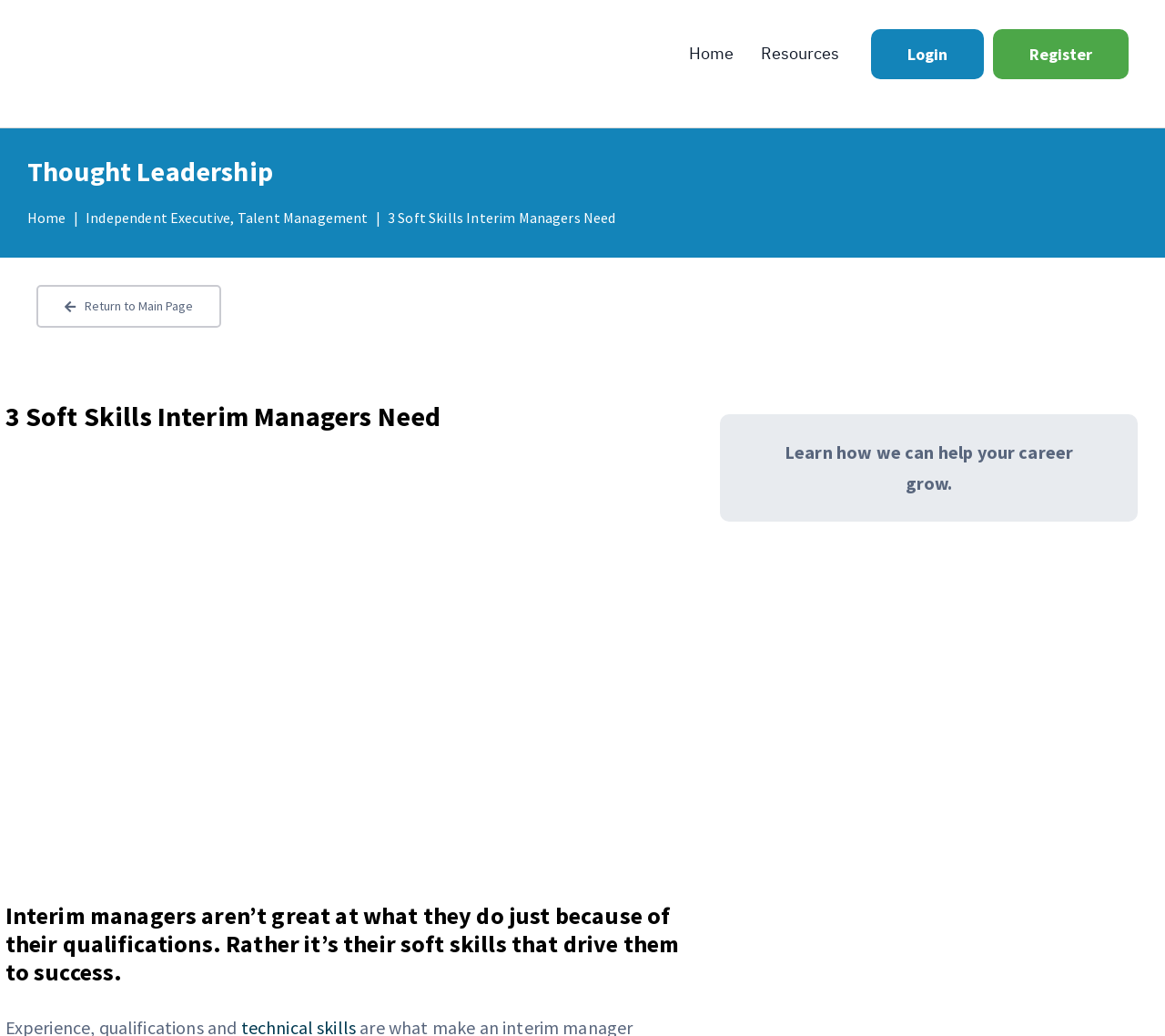Extract the bounding box coordinates of the UI element described: "stable". Provide the coordinates in the format [left, top, right, bottom] with values ranging from 0 to 1.

None